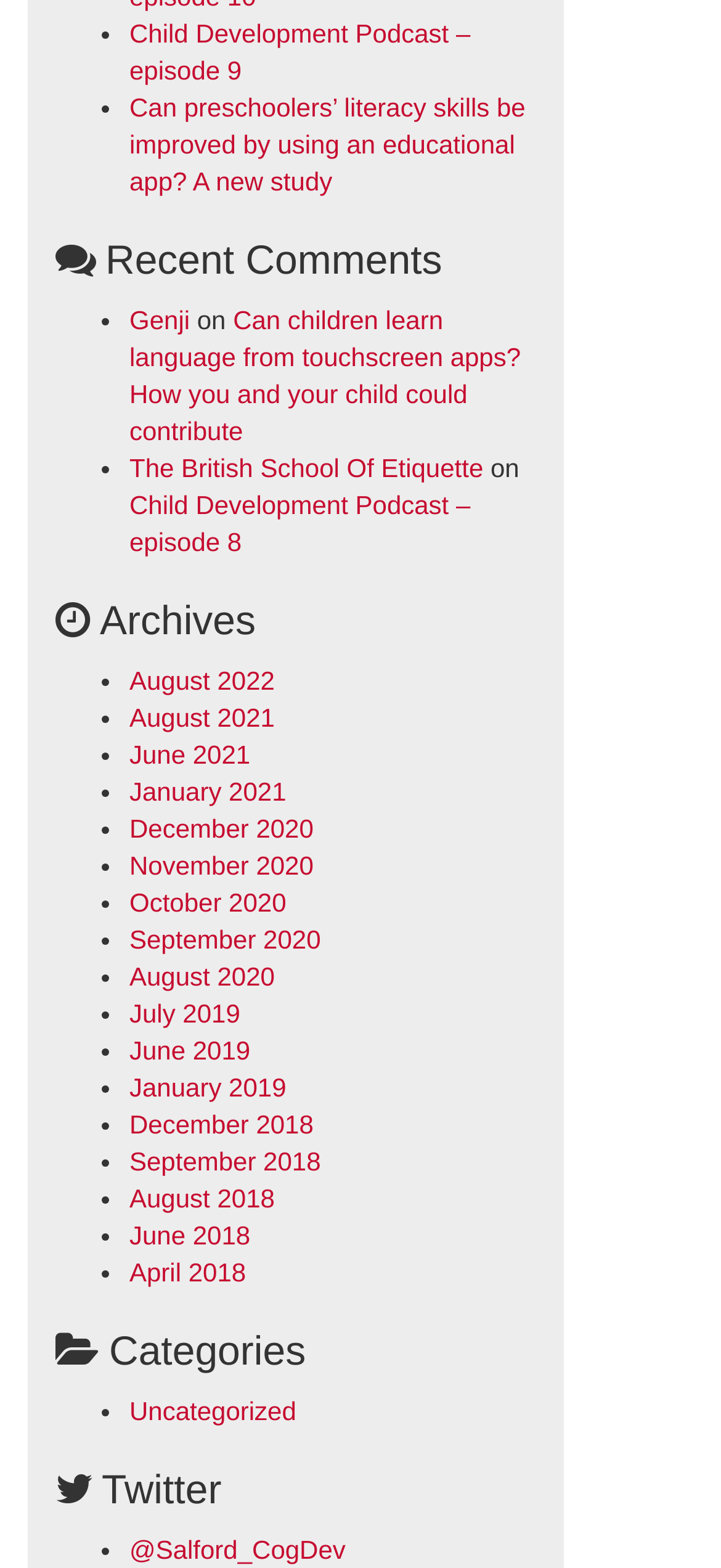How many recent comments are there?
Please provide a comprehensive answer based on the visual information in the image.

I looked at the section with the heading 'Recent Comments' and did not find any comments listed, so there are none.